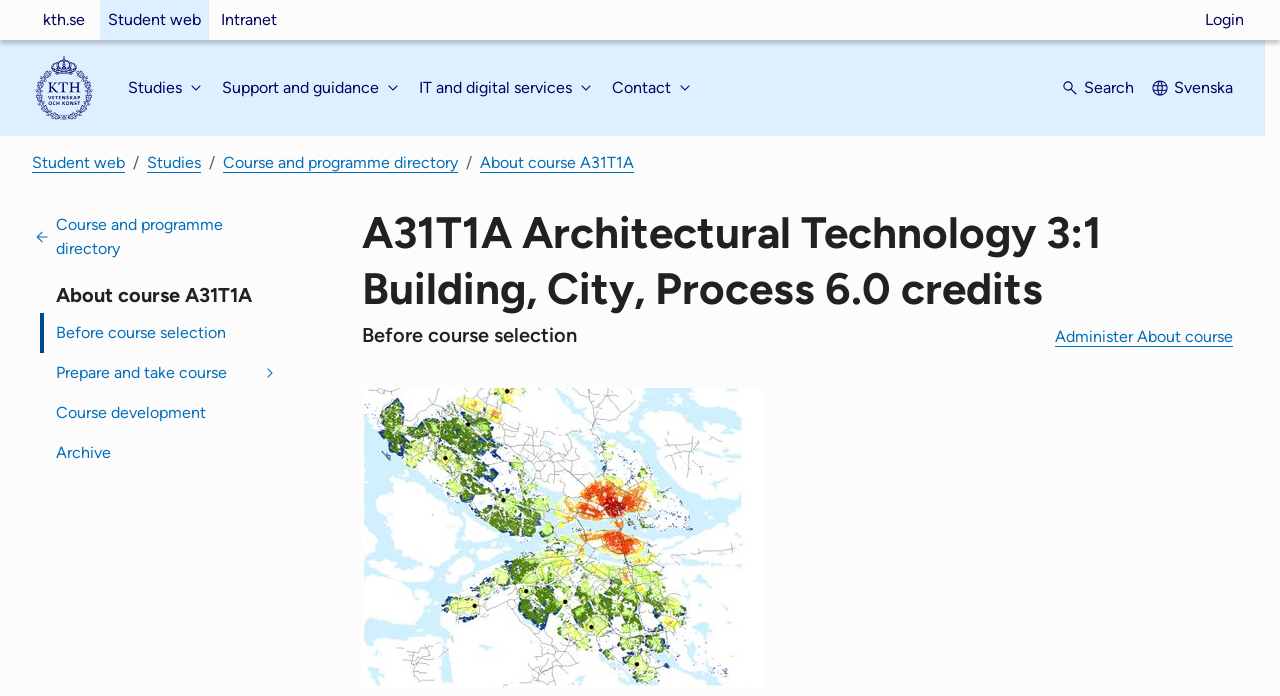Present a detailed account of what is displayed on the webpage.

The webpage is about KTH course information for A31T1A. At the top left, there is a navigation menu with three links: "kth.se", "Student web", and "Intranet". To the right of this menu, there is a "Login" link. Below the navigation menu, there is a figure with an image that links to KTH's start page.

On the top right, there is a "Search" button and a link to switch to Swedish. Below this, there is a main navigation menu with four buttons: "Studies", "Support and guidance", "IT and digital services", and "Contact".

The main content of the page is divided into two sections. The top section has a breadcrumbs navigation menu with five links: "Student web", "Studies", "Course and programme directory", "About course A31T1A", and another "Course and programme directory" link. Below this, there is a heading "About course A31T1A" and four links: "Before course selection", "Prepare and take course", "Course development", and "Archive".

The bottom section has a header with a long title "A31T1A Architectural Technology 3:1 Building, City, Process 6.0 credits Before course selection". Below this, there is a link to "Administer About course".